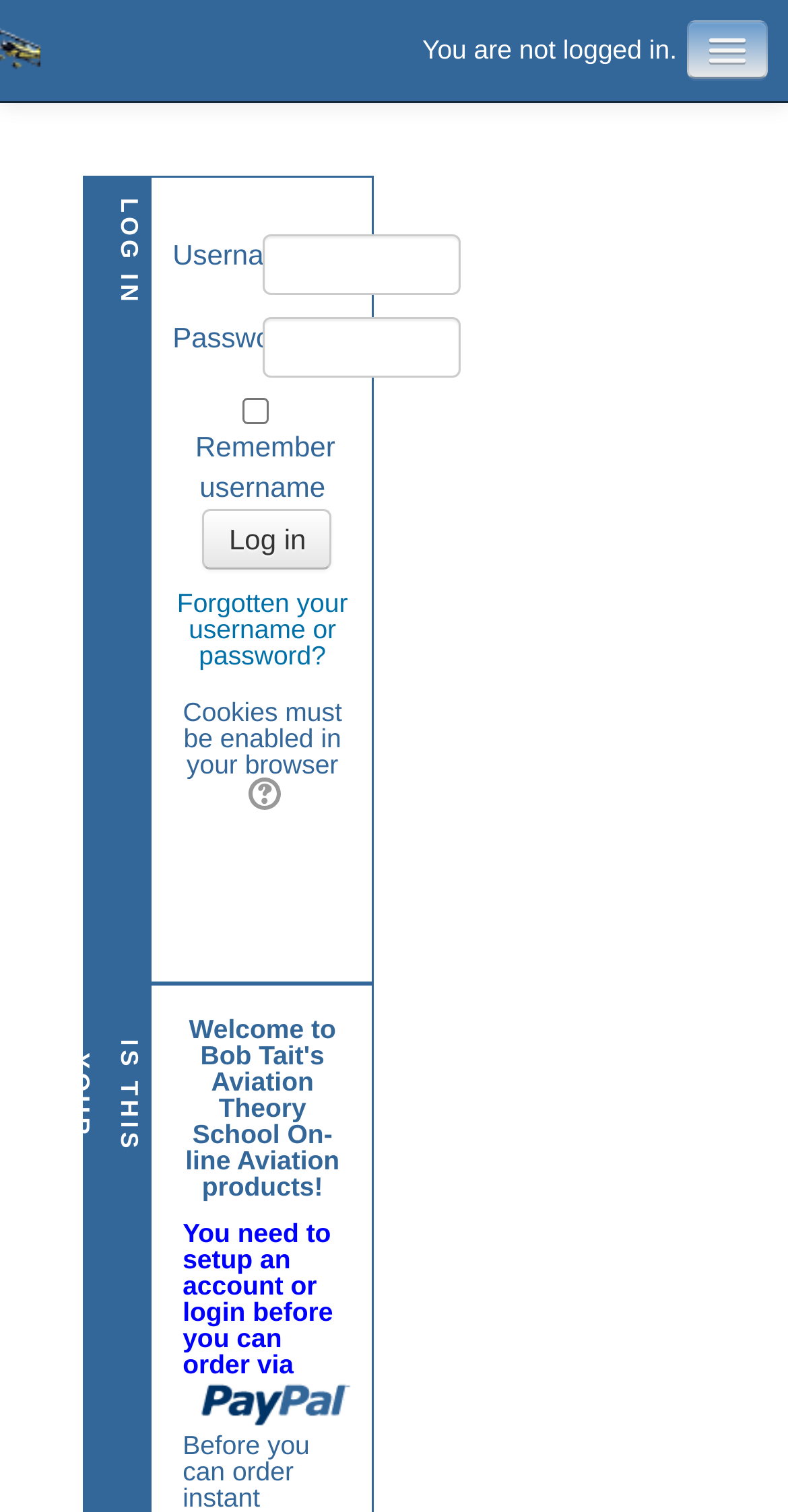Determine the bounding box coordinates (top-left x, top-left y, bottom-right x, bottom-right y) of the UI element described in the following text: parent_node: Username value="Log in"

[0.257, 0.337, 0.422, 0.377]